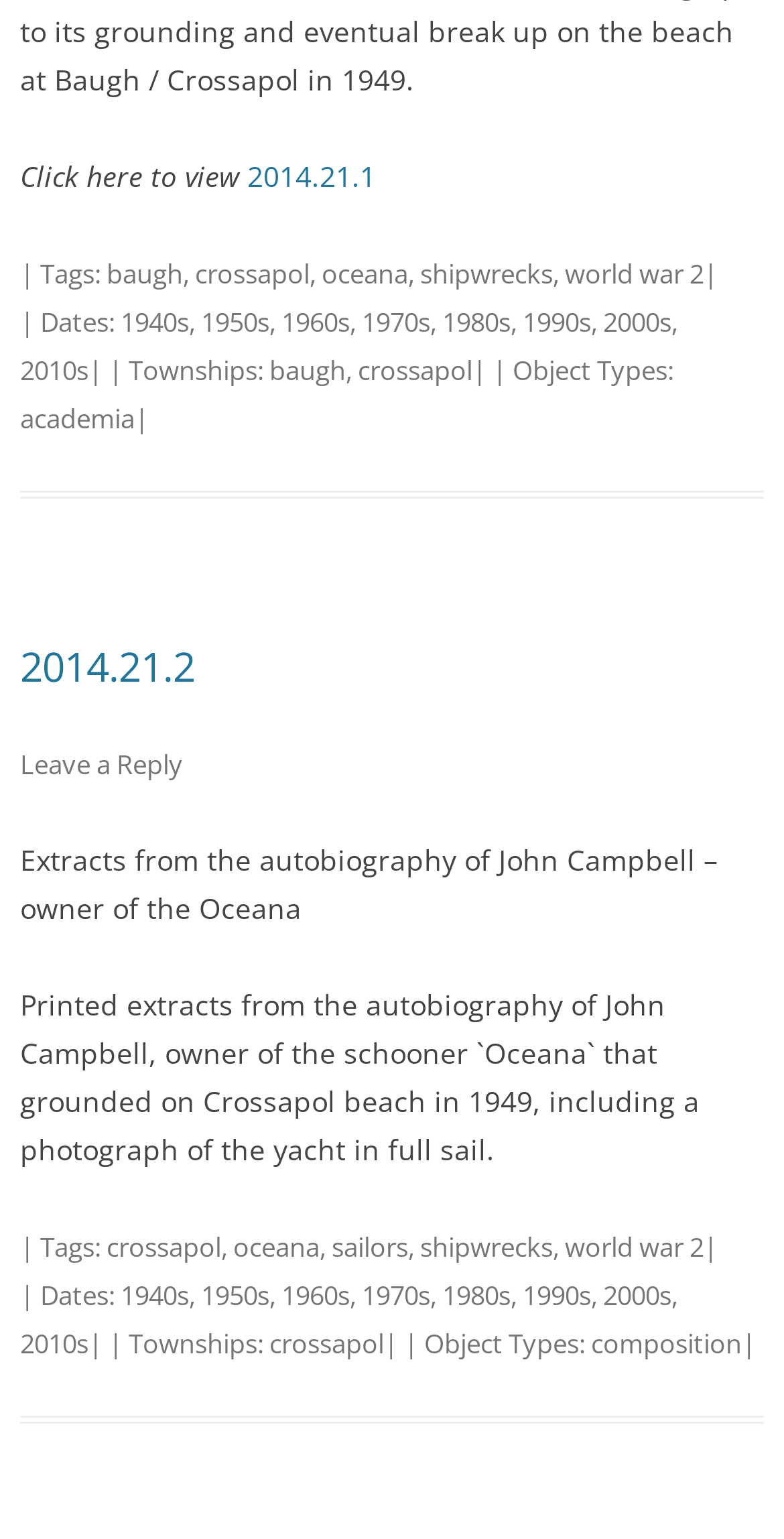Identify the bounding box coordinates of the element to click to follow this instruction: 'Click to view 2014.21.1'. Ensure the coordinates are four float values between 0 and 1, provided as [left, top, right, bottom].

[0.315, 0.102, 0.479, 0.127]